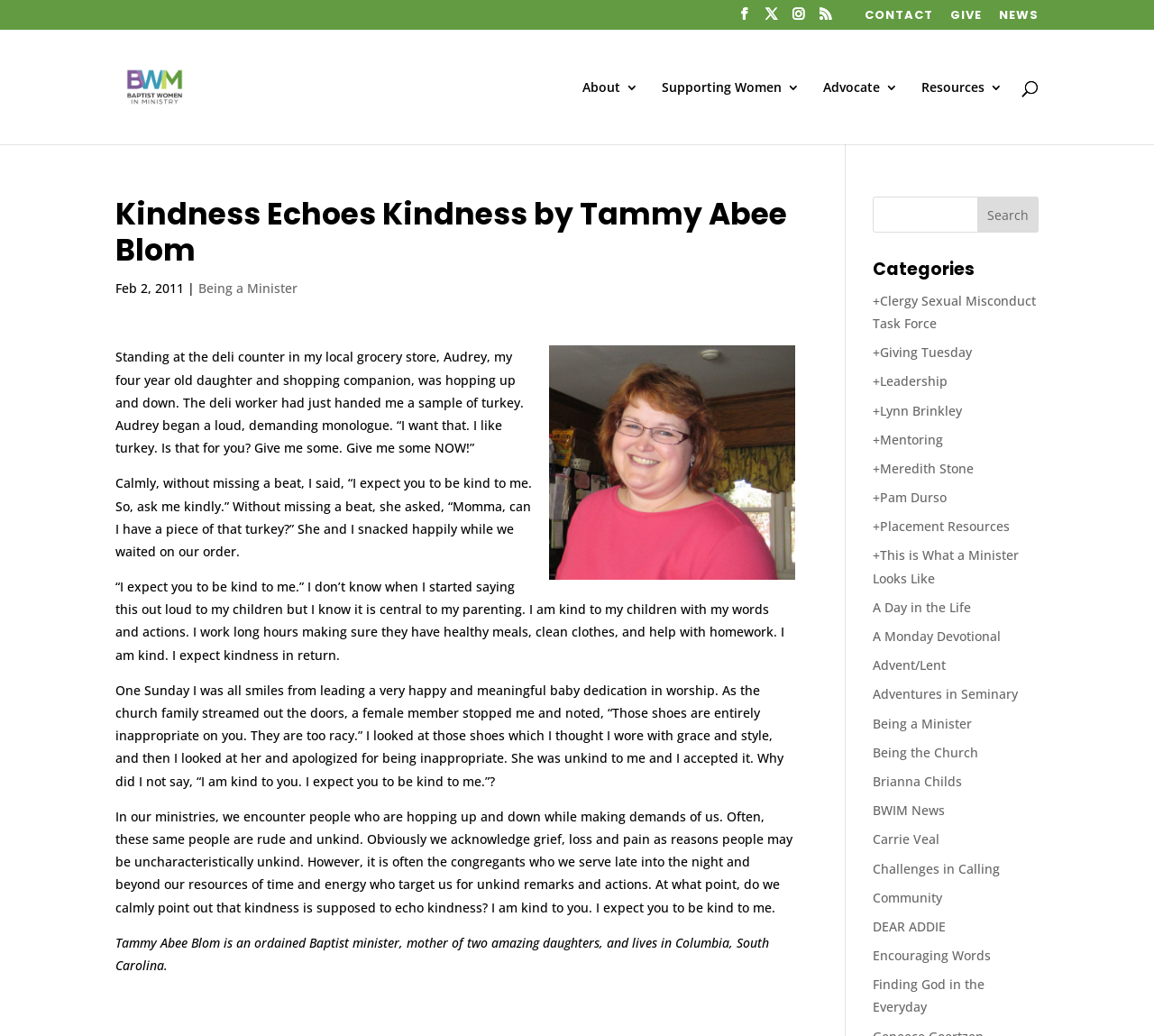Please respond to the question with a concise word or phrase:
What is the author of the article?

Tammy Abee Blom